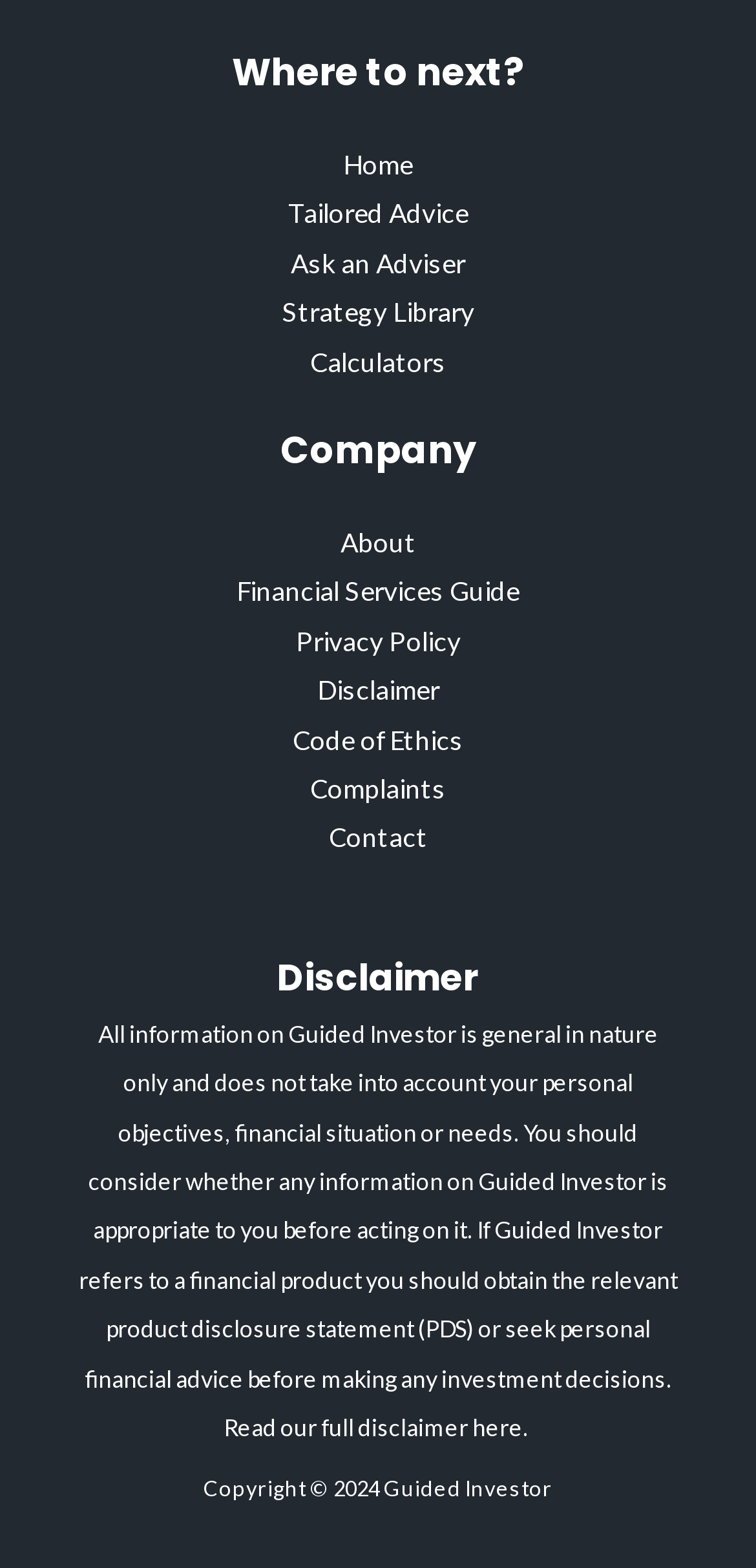Locate the bounding box coordinates of the clickable region necessary to complete the following instruction: "Go to About". Provide the coordinates in the format of four float numbers between 0 and 1, i.e., [left, top, right, bottom].

[0.45, 0.335, 0.55, 0.356]